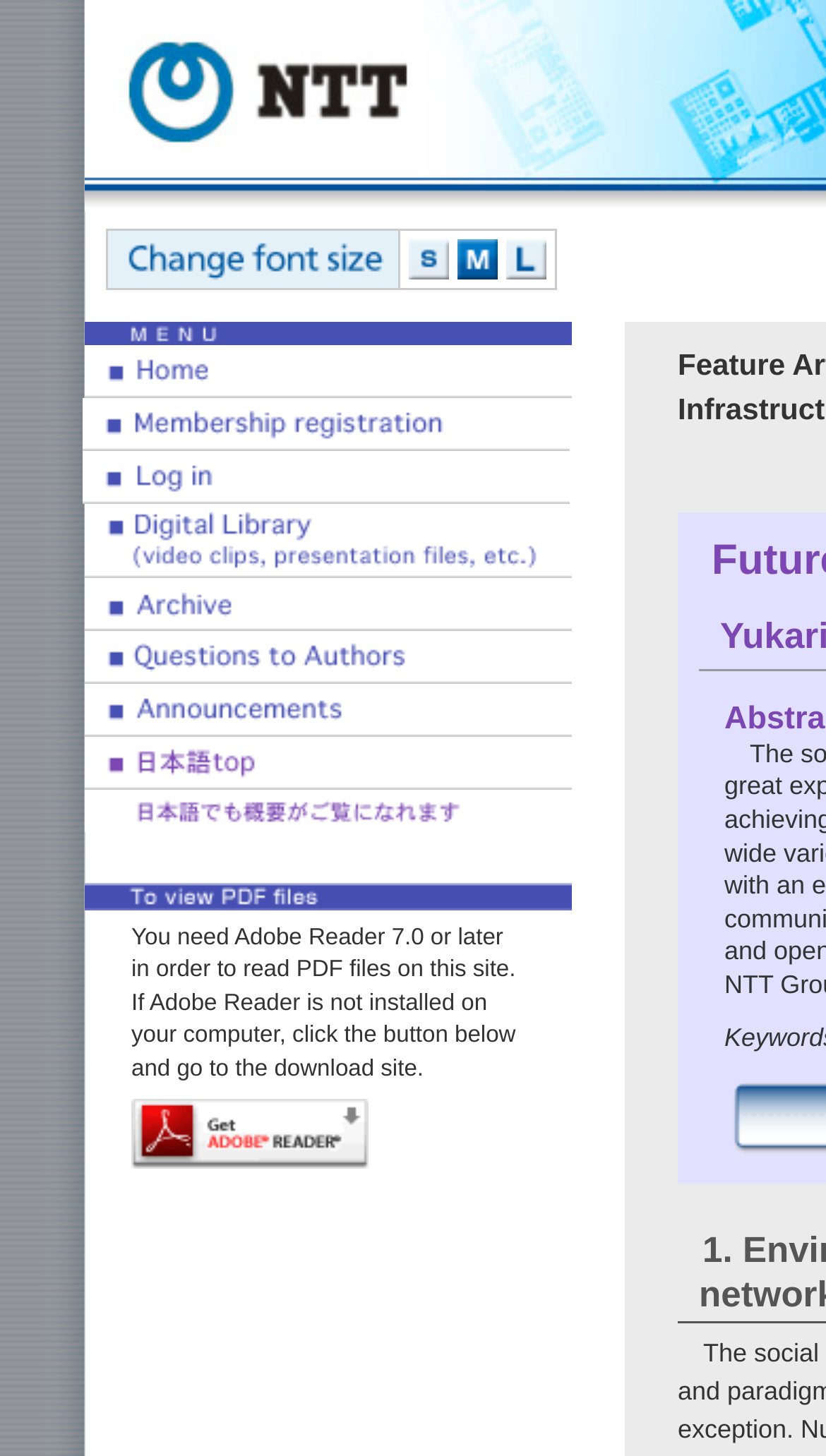Write an elaborate caption that captures the essence of the webpage.

The webpage is titled "Future Network Technologies for the 5G/IoT Era | NTT Technical Review". At the top, there is a heading with no text, followed by three links labeled "S", "M", and "L", which are likely related to font size options. 

To the left of these links, there is a menu button labeled "MENU" and a series of links and buttons, including "Home", "Membership registration", "Log in", "Digital Library", "Archive", "Technical Q&A", "Anouncements", and "Japanese page top". Each of these links and buttons has a corresponding image. 

Below these links and buttons, there is an image with the text "You can read the pages in Japanese." 

Further down, there is a heading "To view PDF files" followed by an image and two blocks of text. The first block of text explains that Adobe Reader 7.0 or later is required to read PDF files on the site. The second block of text instructs users to download Adobe Reader if it is not installed on their computer, with a link to the download site.